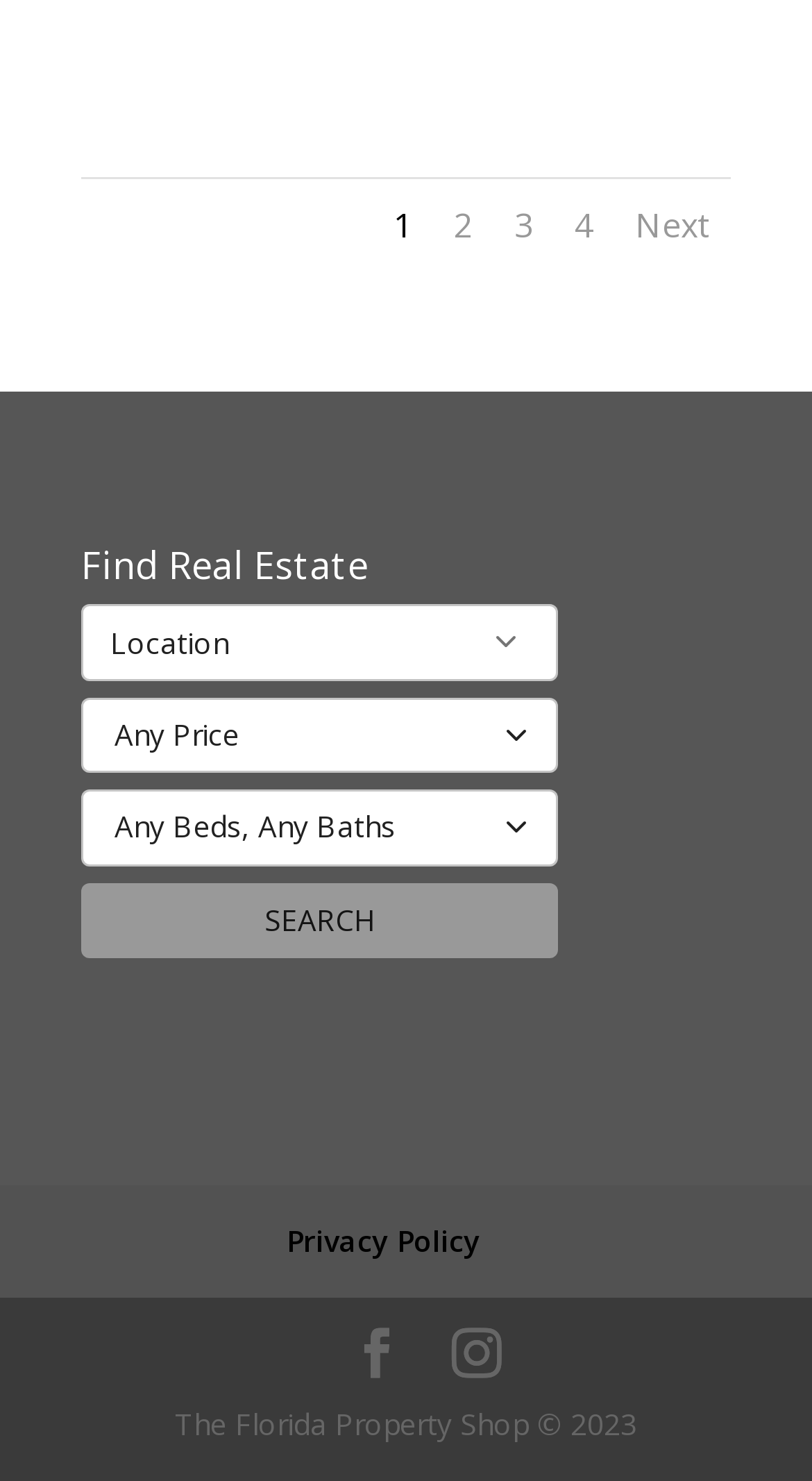Using the description "Privacy Policy", locate and provide the bounding box of the UI element.

[0.353, 0.722, 0.591, 0.749]